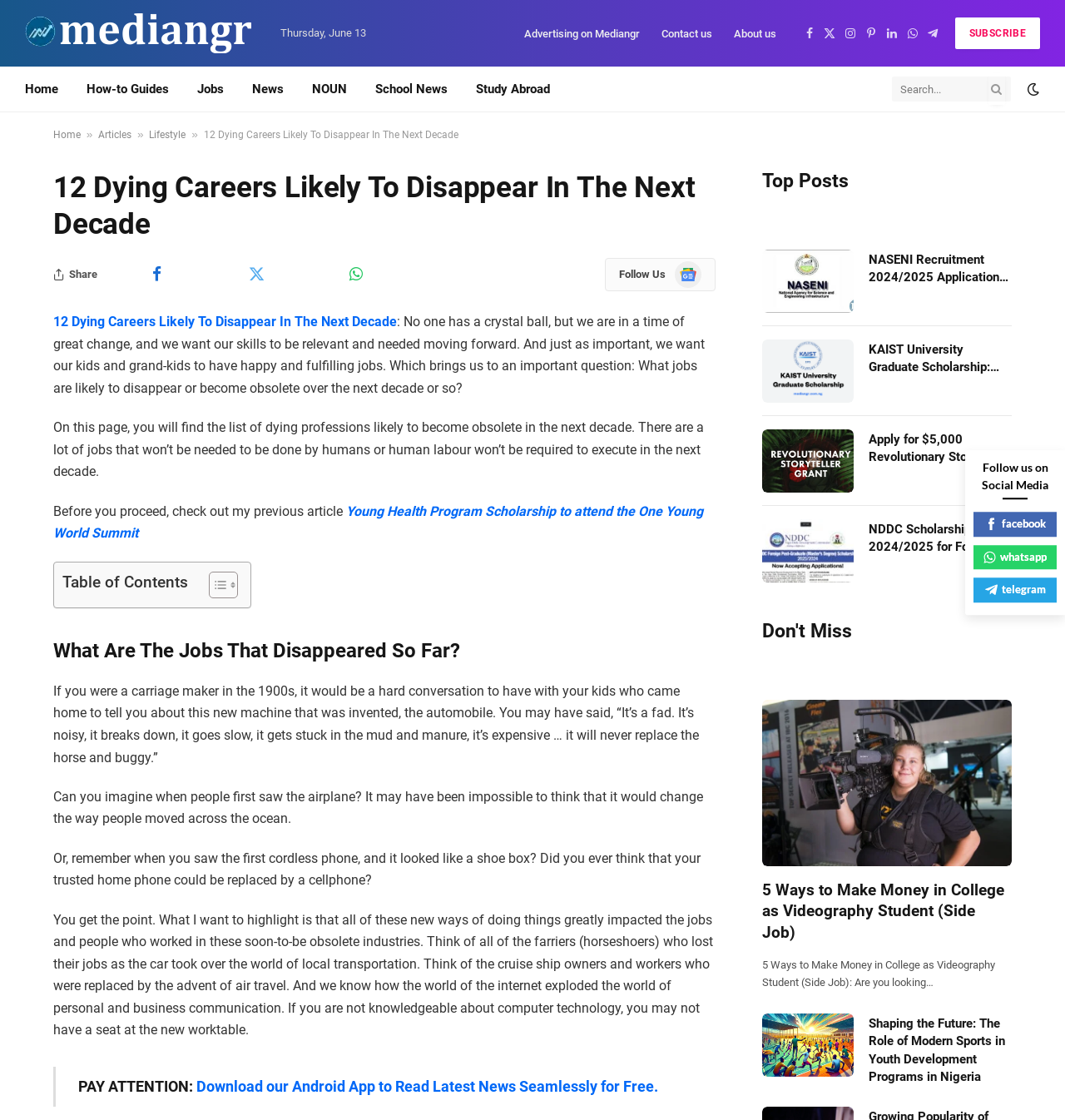Based on the image, provide a detailed and complete answer to the question: 
What is the author's concern about the changing job market?

The author is concerned that many jobs will become obsolete due to technological advancements and changes in the job market, and wants to highlight the importance of having skills that will remain relevant in the future.